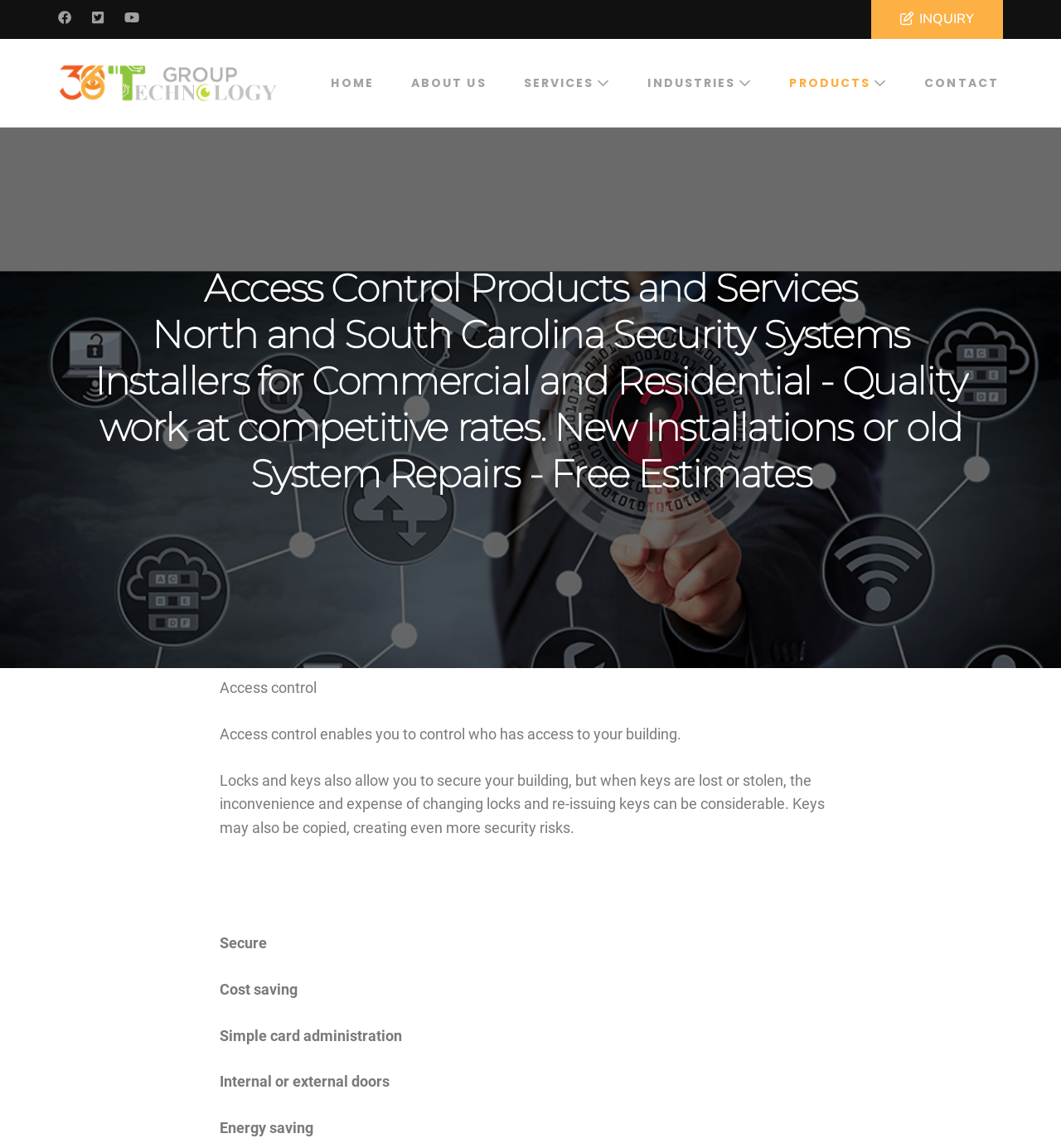Predict the bounding box of the UI element based on the description: "Entry Systems". The coordinates should be four float numbers between 0 and 1, formatted as [left, top, right, bottom].

[0.664, 0.155, 0.84, 0.18]